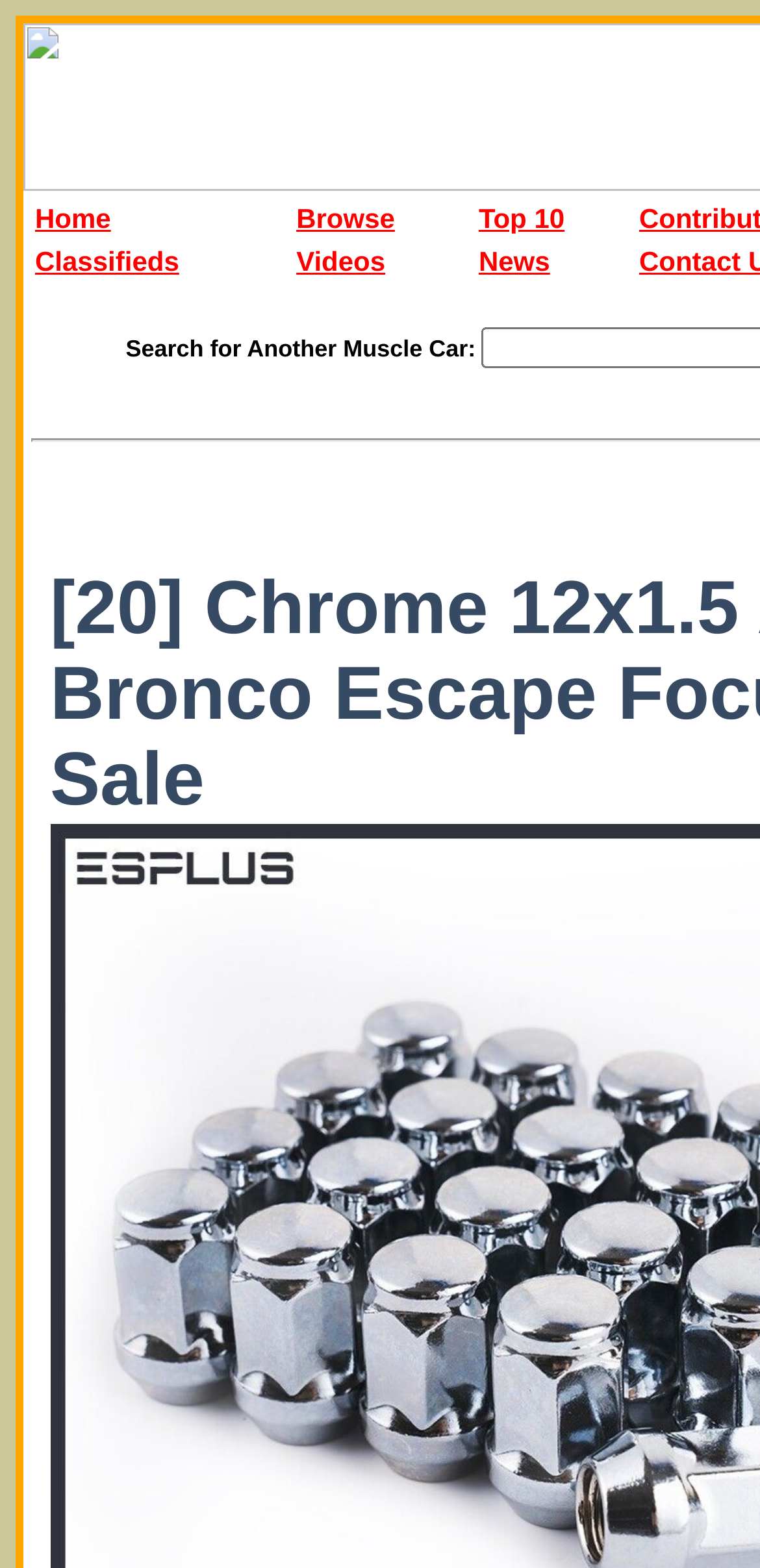Using the format (top-left x, top-left y, bottom-right x, bottom-right y), and given the element description, identify the bounding box coordinates within the screenshot: Browse

[0.39, 0.129, 0.52, 0.149]